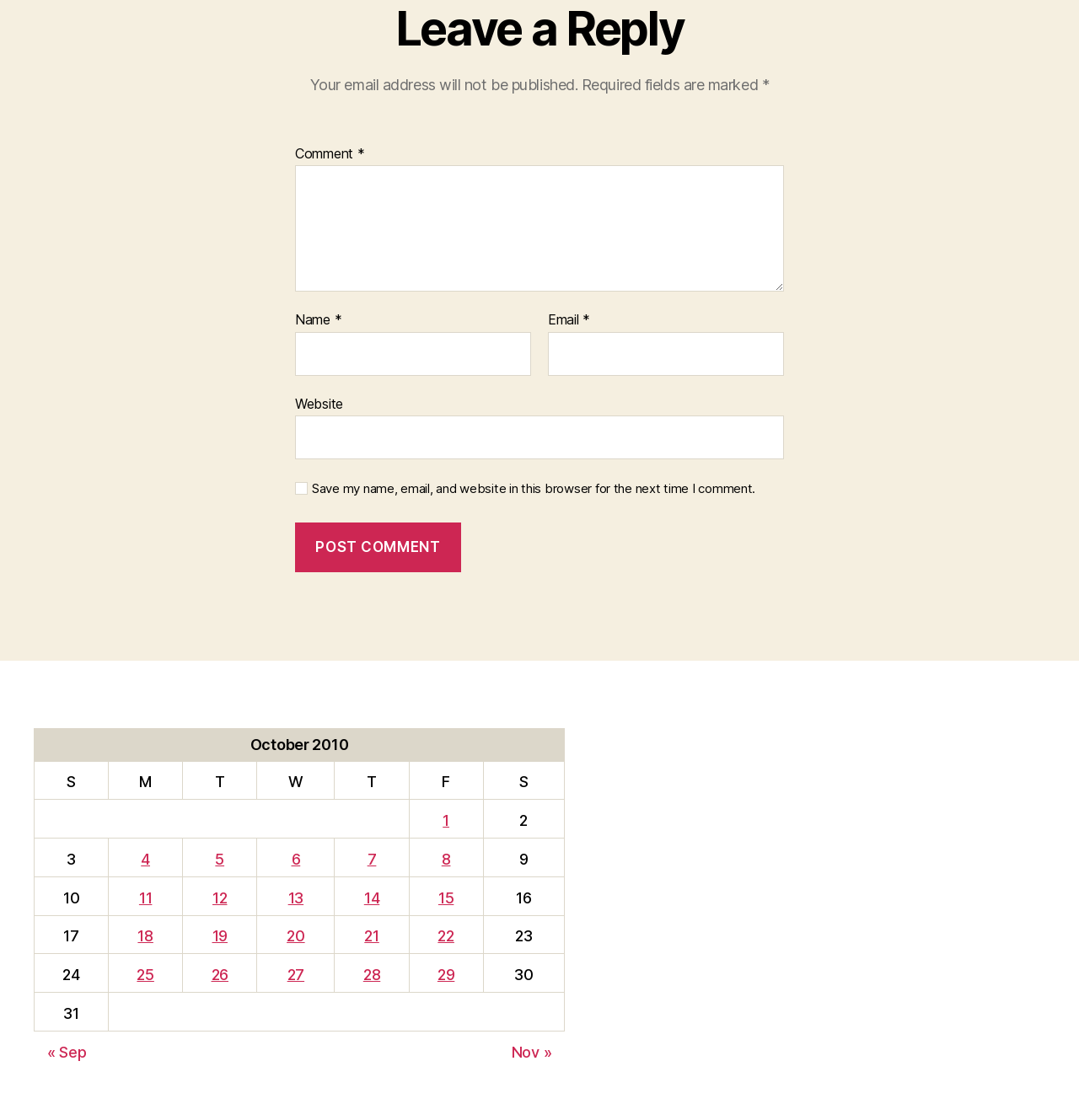Find the bounding box coordinates of the area that needs to be clicked in order to achieve the following instruction: "Enter your comment". The coordinates should be specified as four float numbers between 0 and 1, i.e., [left, top, right, bottom].

[0.273, 0.148, 0.727, 0.26]